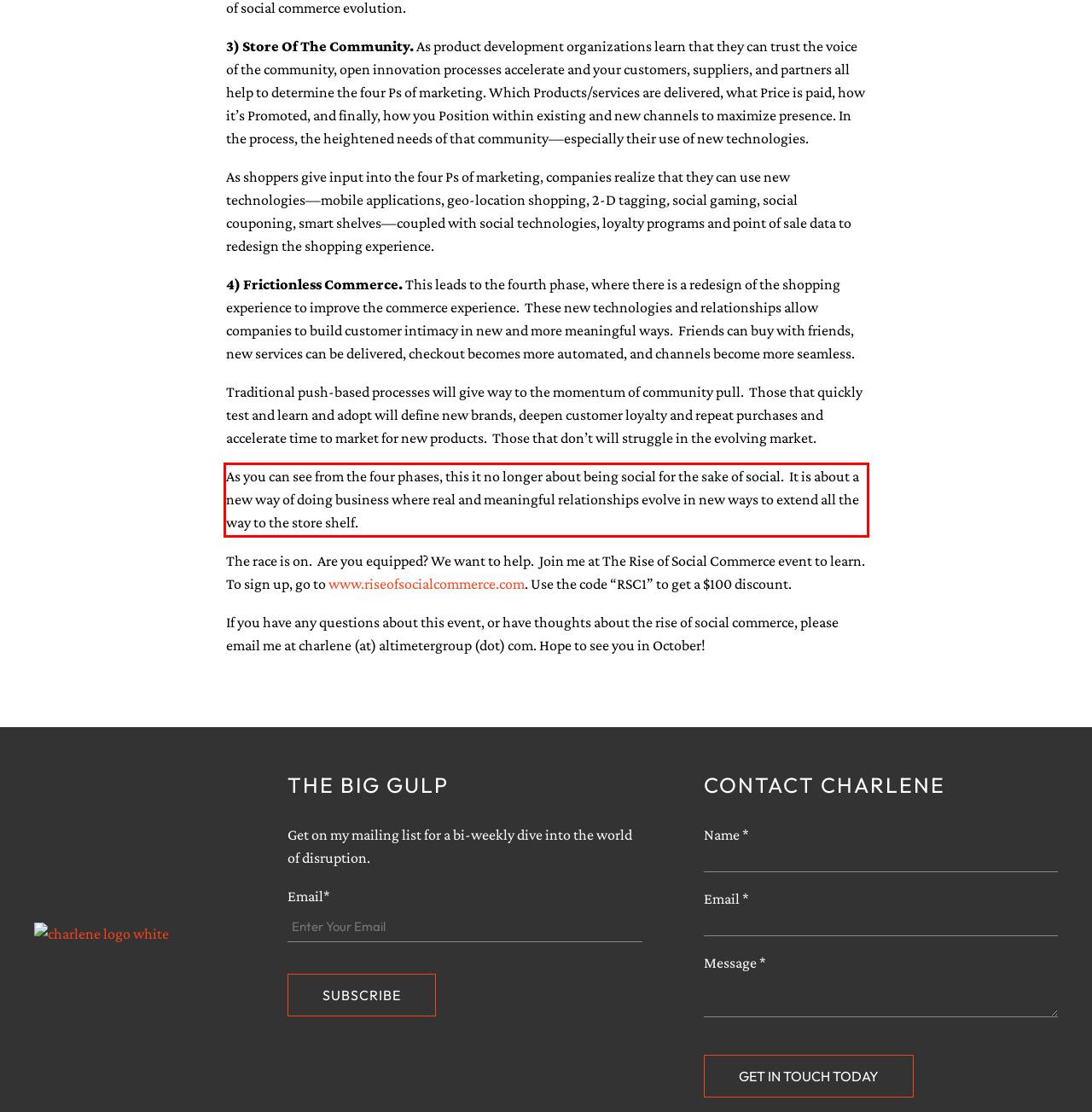You have a screenshot with a red rectangle around a UI element. Recognize and extract the text within this red bounding box using OCR.

As you can see from the four phases, this it no longer about being social for the sake of social. It is about a new way of doing business where real and meaningful relationships evolve in new ways to extend all the way to the store shelf.